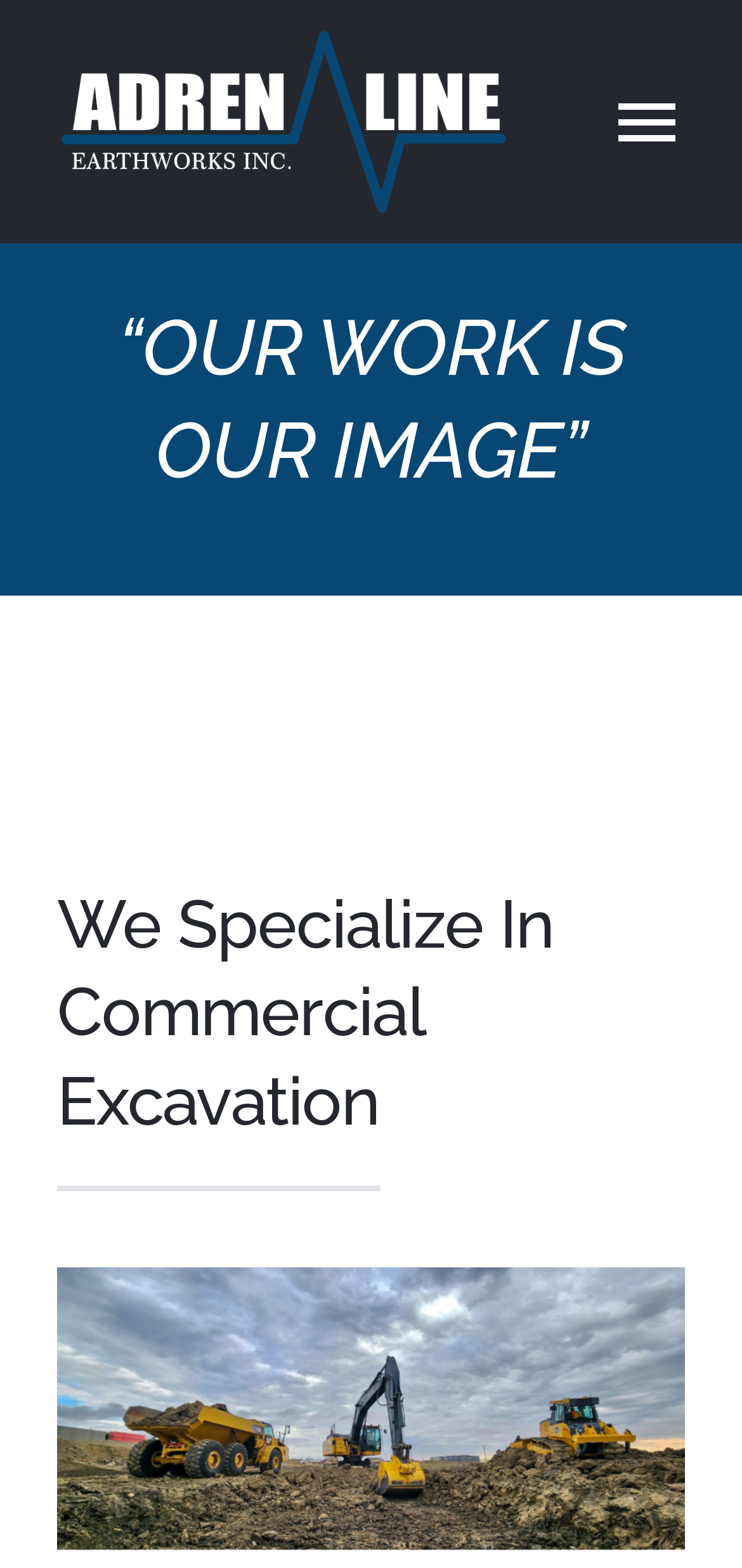Answer the question using only a single word or phrase: 
What is the company's slogan?

OUR WORK IS OUR IMAGE